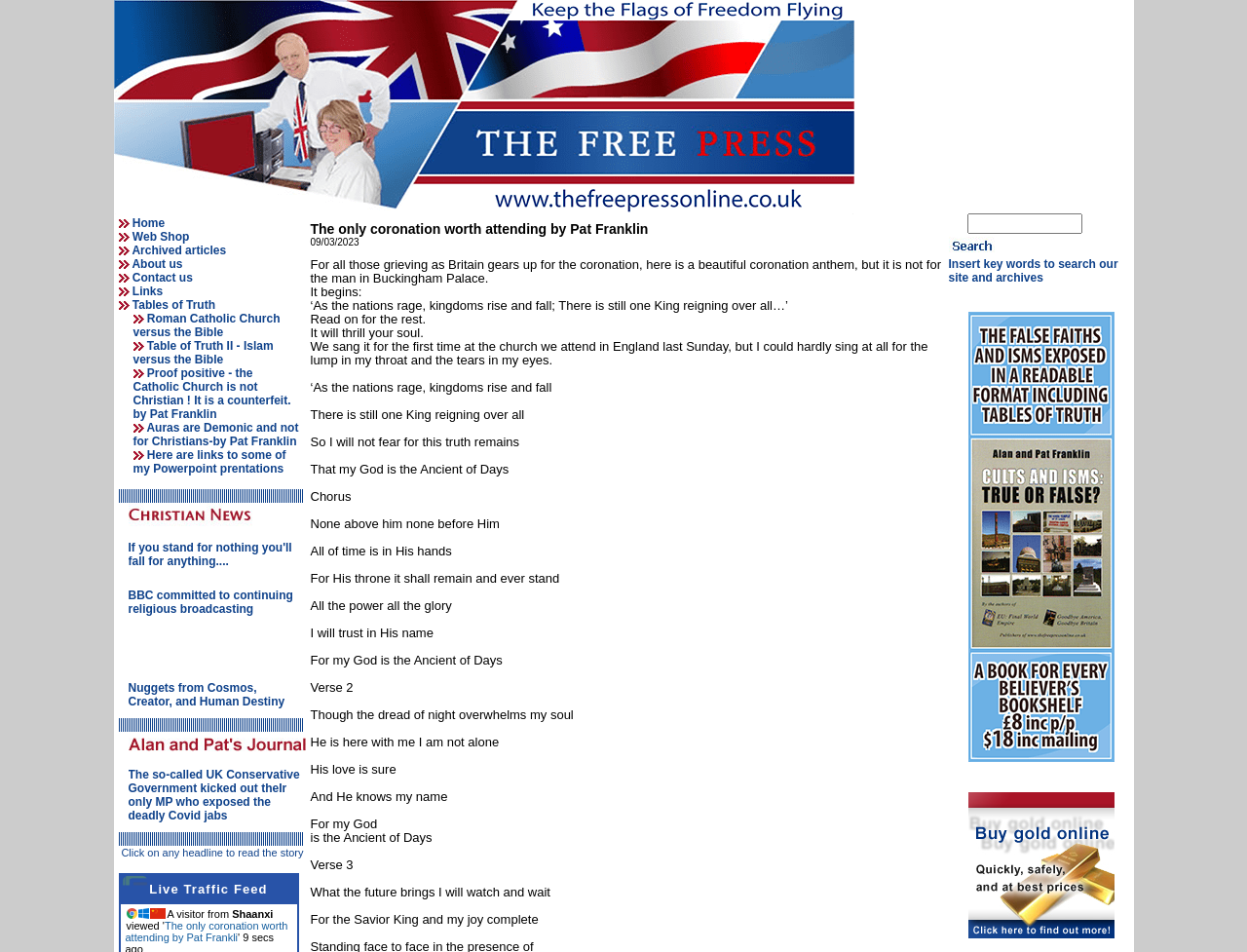Answer in one word or a short phrase: 
How many links are in the top navigation bar?

8